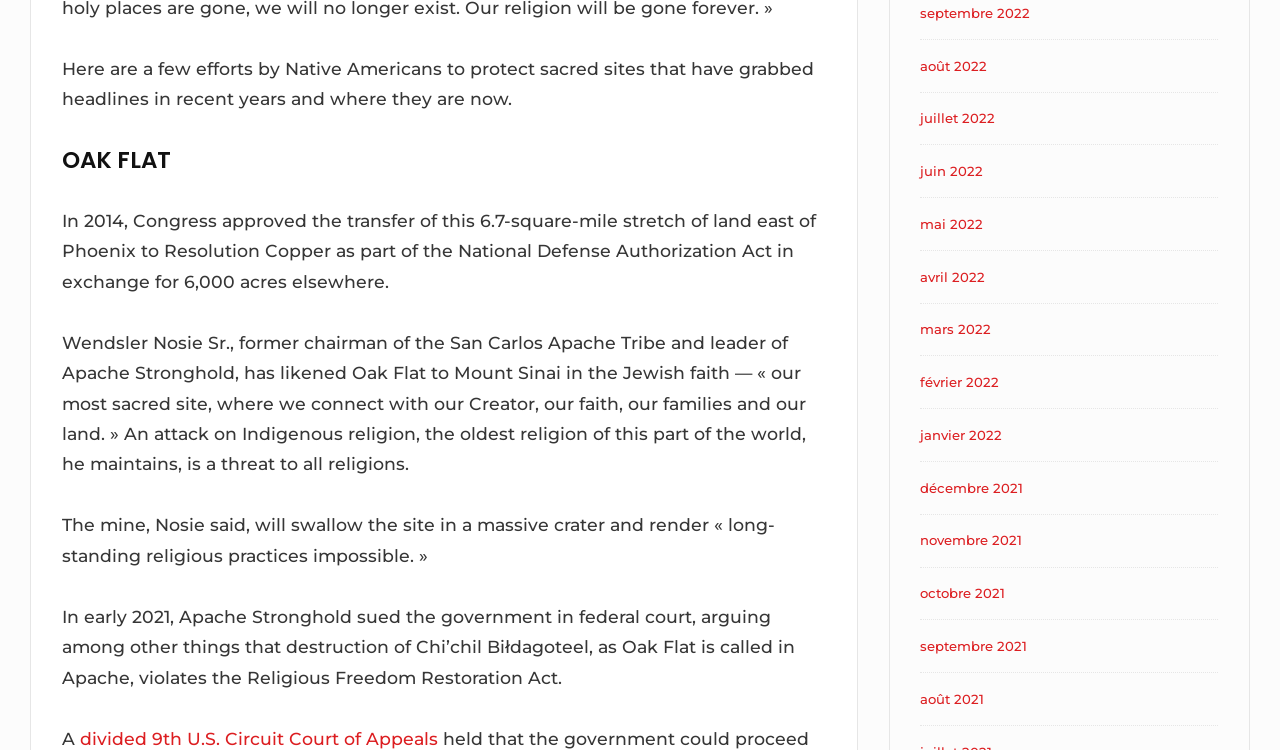Who is the leader of Apache Stronghold?
Analyze the image and deliver a detailed answer to the question.

According to the text, Wendsler Nosie Sr. is the former chairman of the San Carlos Apache Tribe and the leader of Apache Stronghold, who has been fighting to protect Oak Flat from destruction.